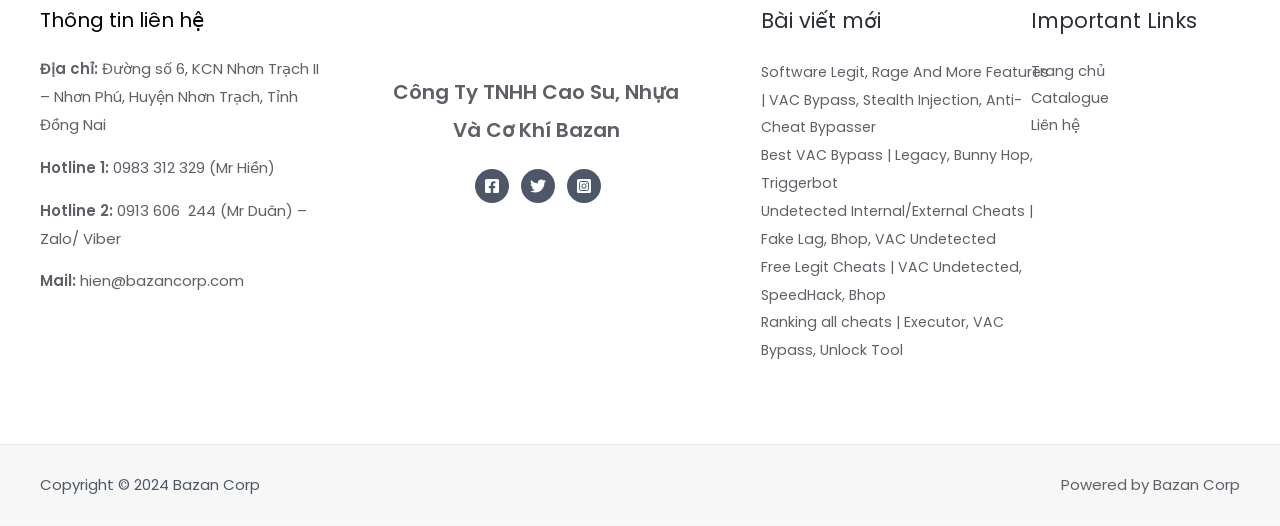What social media platforms are linked in the footer?
Please provide a comprehensive answer based on the visual information in the image.

I found the social media platforms linked in the footer by looking at the icons and corresponding text labels, which are 'Facebook', 'Twitter', and 'Instagram'.